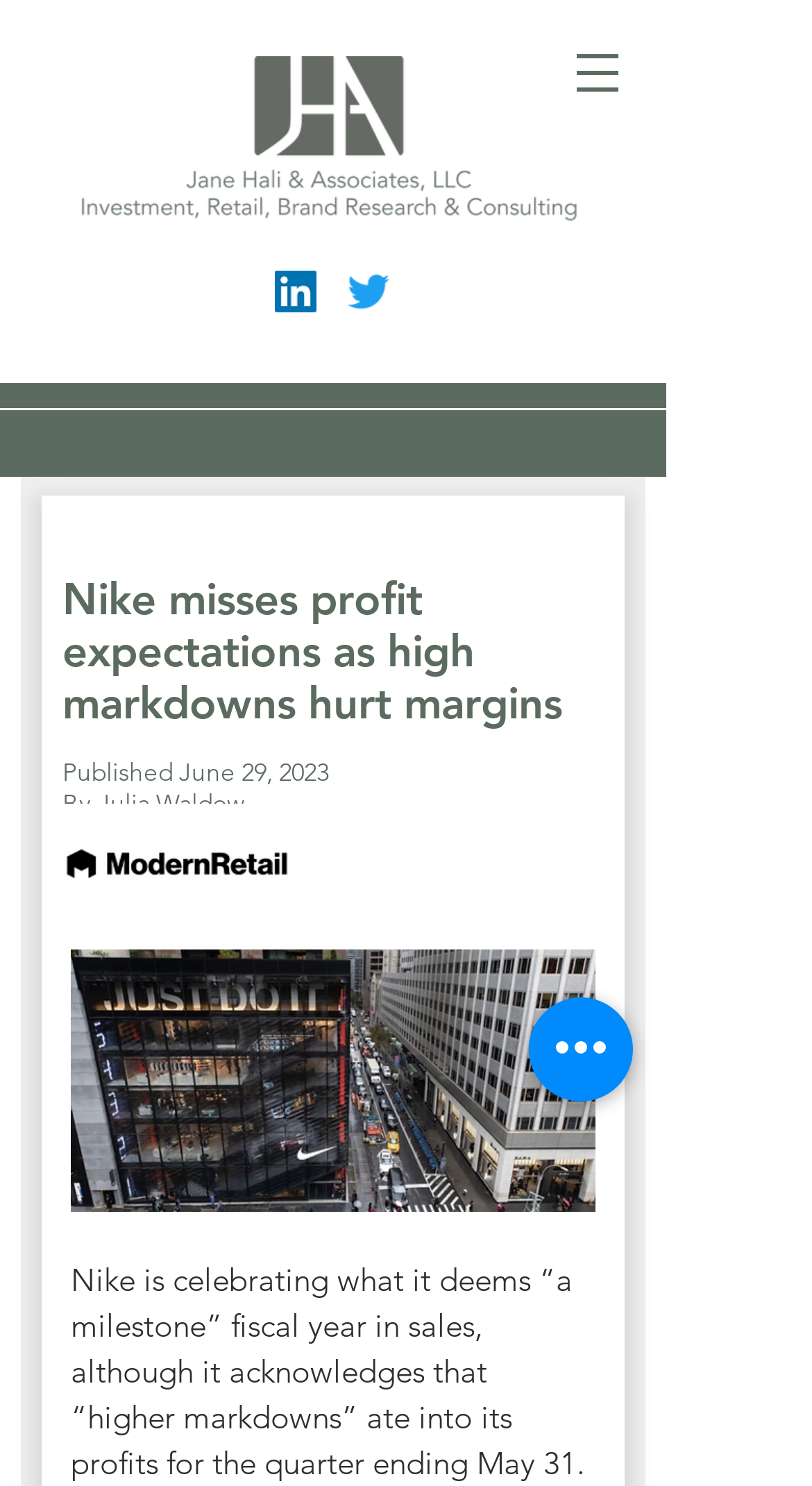What is the date of the article?
Please answer the question with a single word or phrase, referencing the image.

June 29, 2023